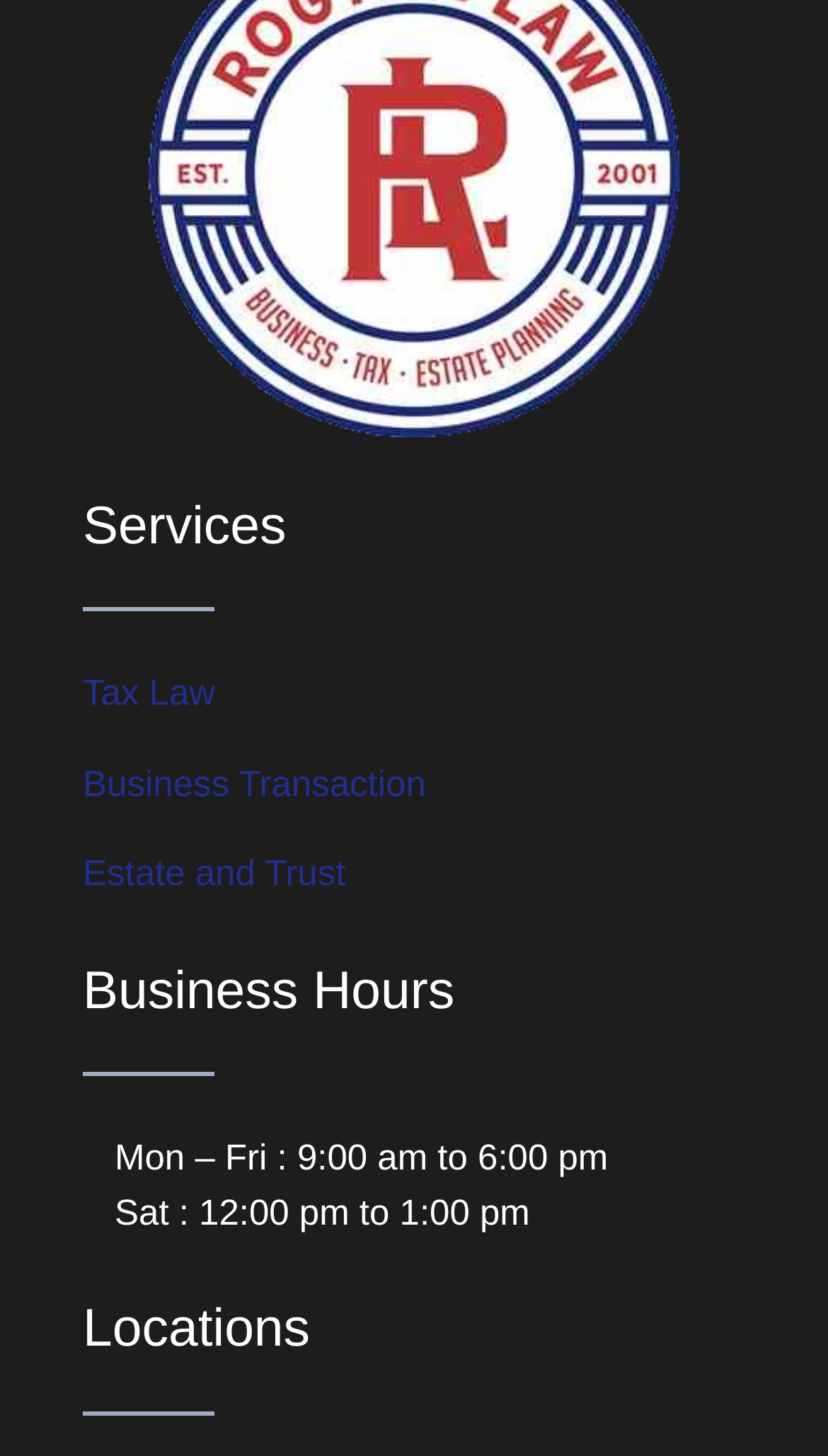What is located below the 'Services' heading?
Could you give a comprehensive explanation in response to this question?

Below the 'Services' heading, which is a StaticText element, are three service links: 'Tax Law', 'Business Transaction', and 'Estate and Trust'. These links are located at the top of the webpage and are indicated by their y1 coordinates.